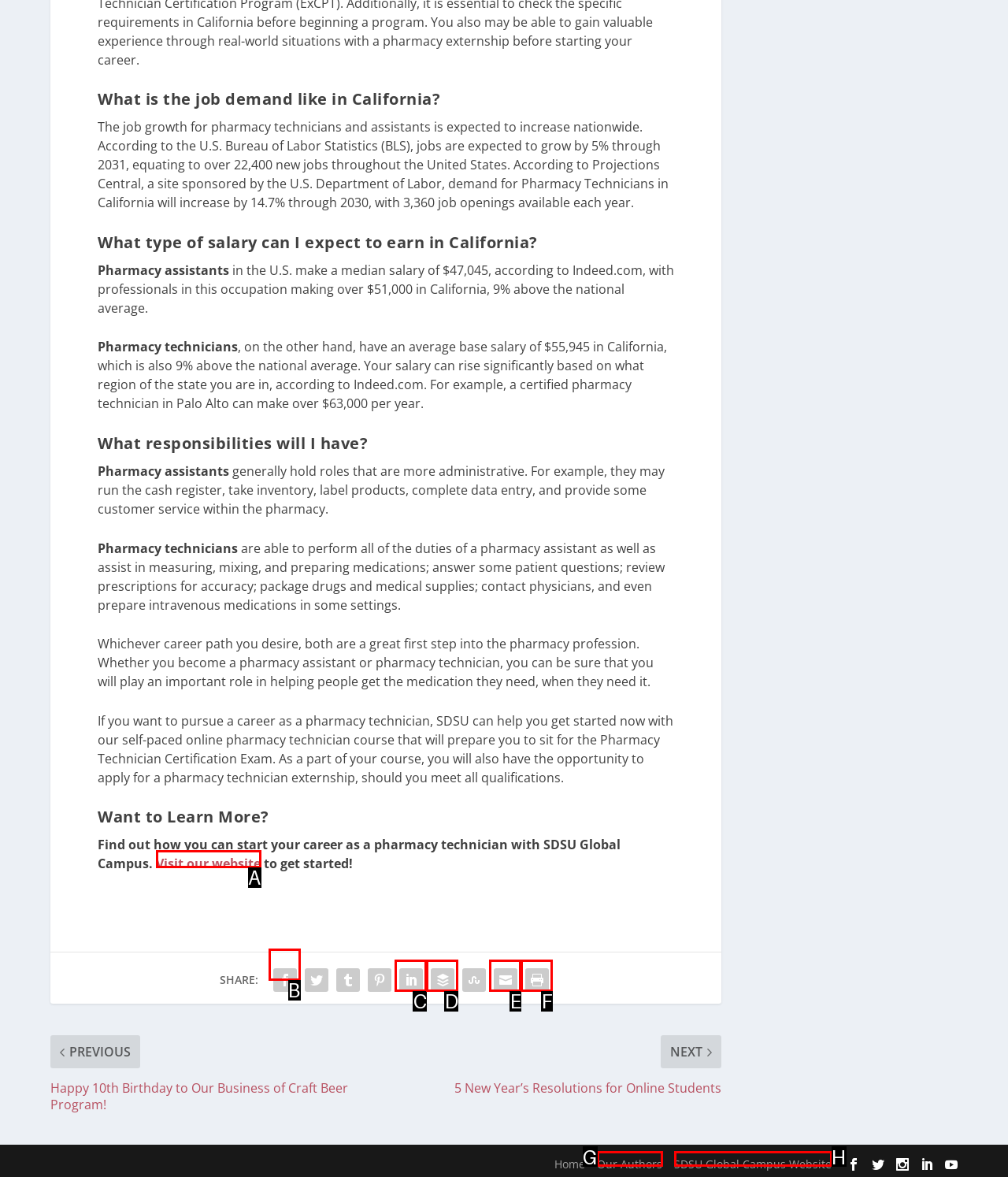Given the task: Click Facebook share button, tell me which HTML element to click on.
Answer with the letter of the correct option from the given choices.

B